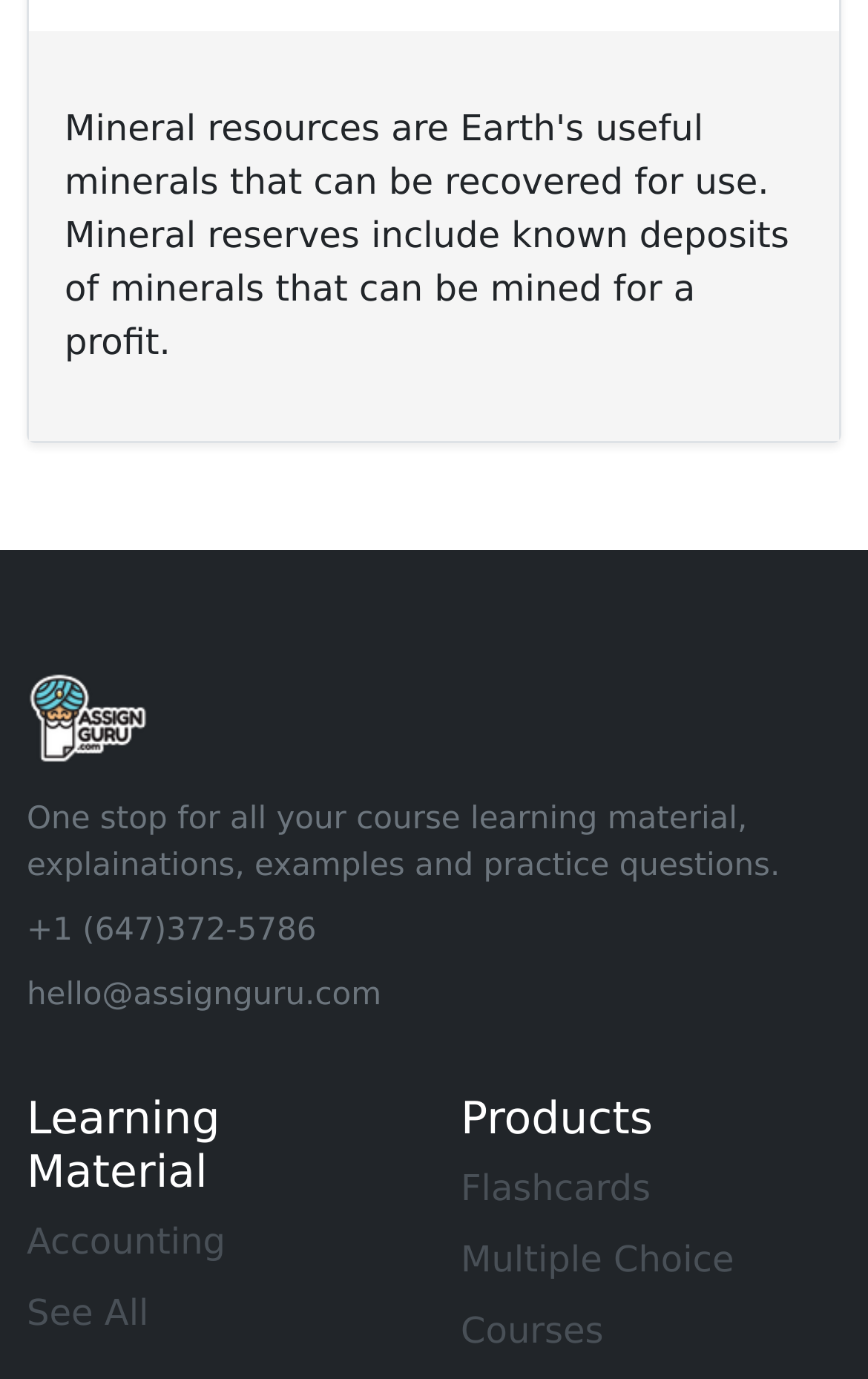Show the bounding box coordinates for the HTML element described as: "Courses".

[0.531, 0.95, 0.695, 0.981]